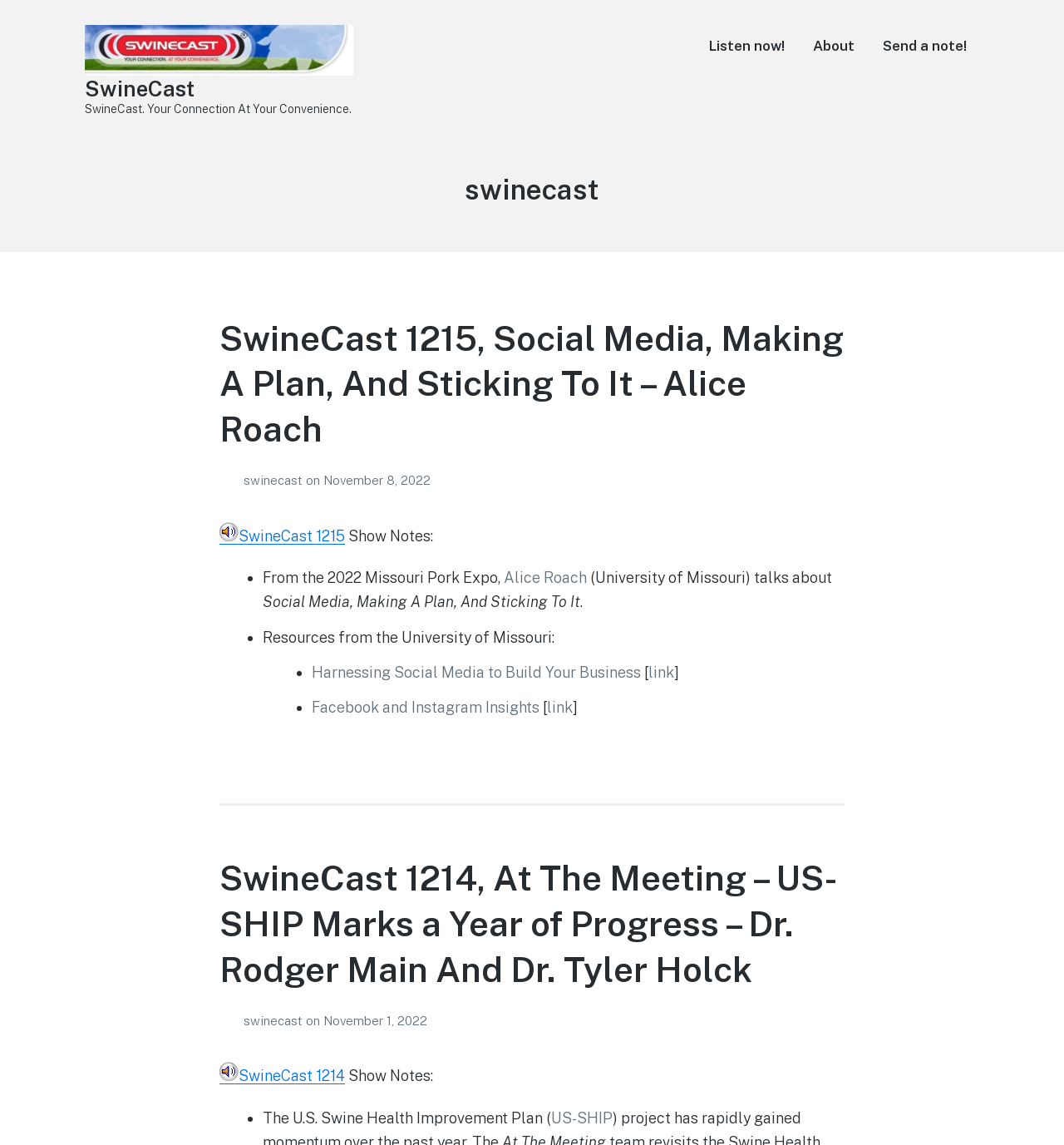Can you give a detailed response to the following question using the information from the image? What is the date of the podcast episode 'SwineCast 1215'?

The date of the podcast episode 'SwineCast 1215' can be found in the article section, where it says 'on November 8, 2022'.